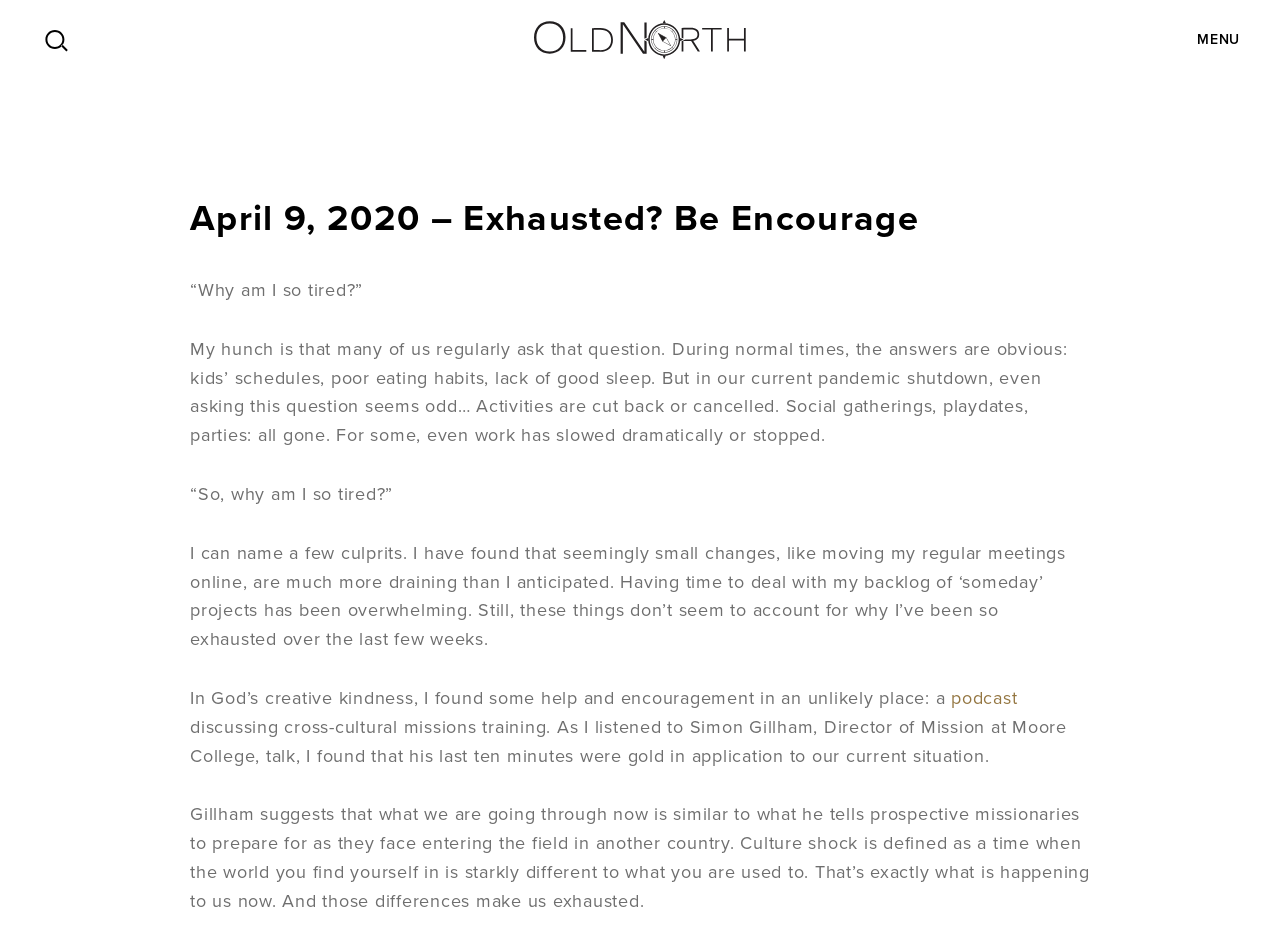From the image, can you give a detailed response to the question below:
What is the source of encouragement mentioned?

The source of encouragement mentioned is a podcast, specifically the one discussed in the static text element with bounding box coordinates [0.148, 0.733, 0.743, 0.761] and the link element with bounding box coordinates [0.743, 0.733, 0.795, 0.761].